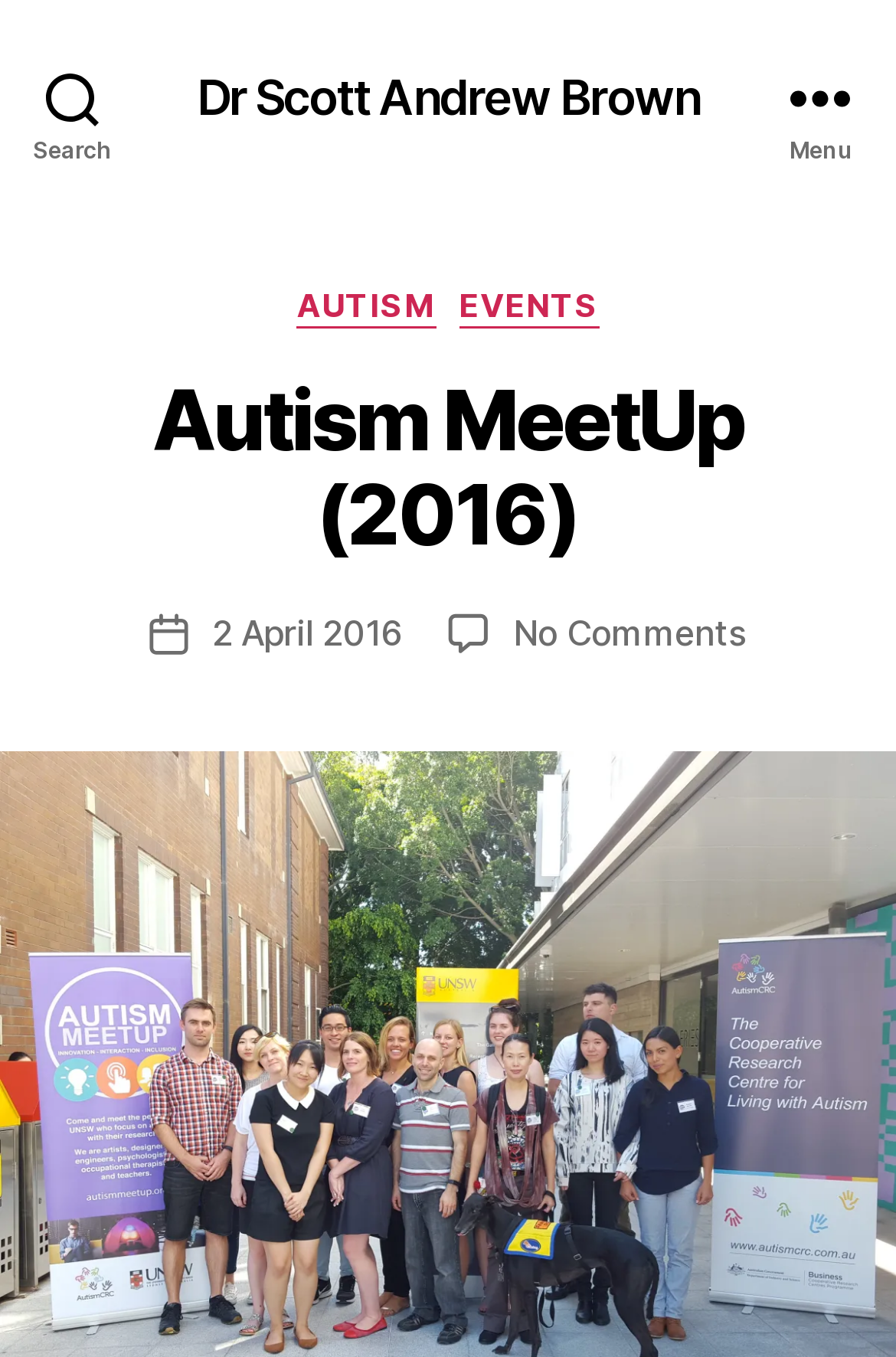Provide an in-depth caption for the contents of the webpage.

The webpage is about an event called "Autism MeetUp" that took place on April 2, 2016. At the top left corner, there is a search button. Next to it, on the top center, is a link to the author's page, "Dr Scott Andrew Brown". On the top right corner, there is a menu button.

Below the top section, there is a header area that spans the entire width of the page. Within this area, there are several elements. On the left side, there is a heading that reads "Autism MeetUp (2016)". Below this heading, there are three links: "AUTISM", "EVENTS", and "Categories". The "Categories" link is positioned slightly to the right of the other two links.

On the right side of the header area, there is a section that displays information about the post. It includes the post author, "Scott", and the post date, "2 April 2016". Below this section, there is a link that reads "No Comments on Autism MeetUp (2016)".

Overall, the webpage appears to be a blog post or an event page that provides information about the "Autism MeetUp" event.